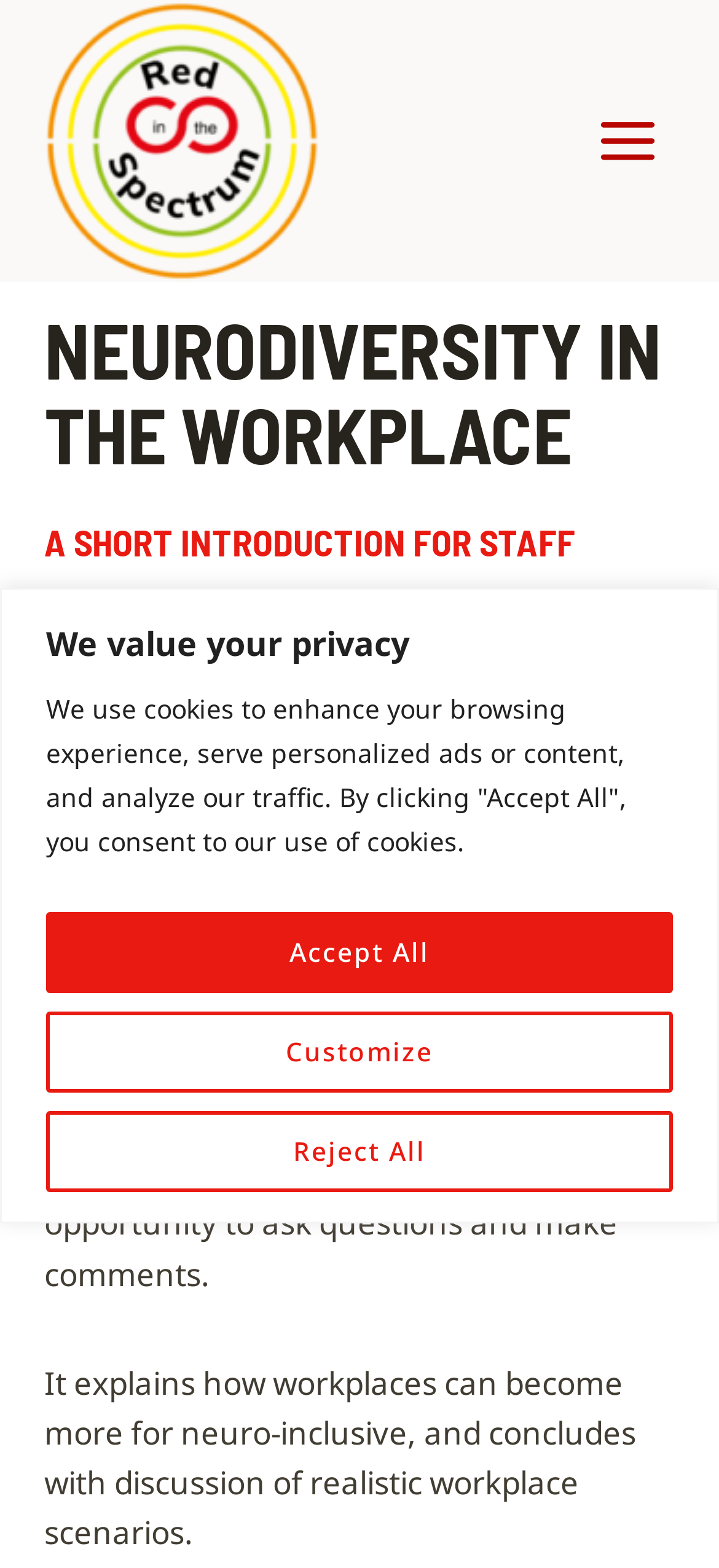Give a comprehensive overview of the webpage, including key elements.

The webpage is about a one-hour online seminar introducing neurodiversity in the workplace. At the top of the page, there is a cookie consent banner with a heading "We value your privacy" and three buttons: "Customize", "Reject All", and "Accept All". 

On the top left, there is a logo of "red in the spectrum" with a link. On the top right, there is an "Open menu" button that expands to reveal a menu with three headings: "NEURODIVERSITY IN THE WORKPLACE", "A SHORT INTRODUCTION FOR STAFF", and a brief description of the seminar. 

Below the menu, there are three paragraphs of text. The first paragraph describes the seminar as a one-hour online event that introduces the subject of neurodiversity in the workplace. The second paragraph explains the content of the seminar, including an illustrated talk, Q&A session, and discussion of workplace scenarios. The third paragraph summarizes the conclusion of the seminar, which focuses on making workplaces more neuro-inclusive.